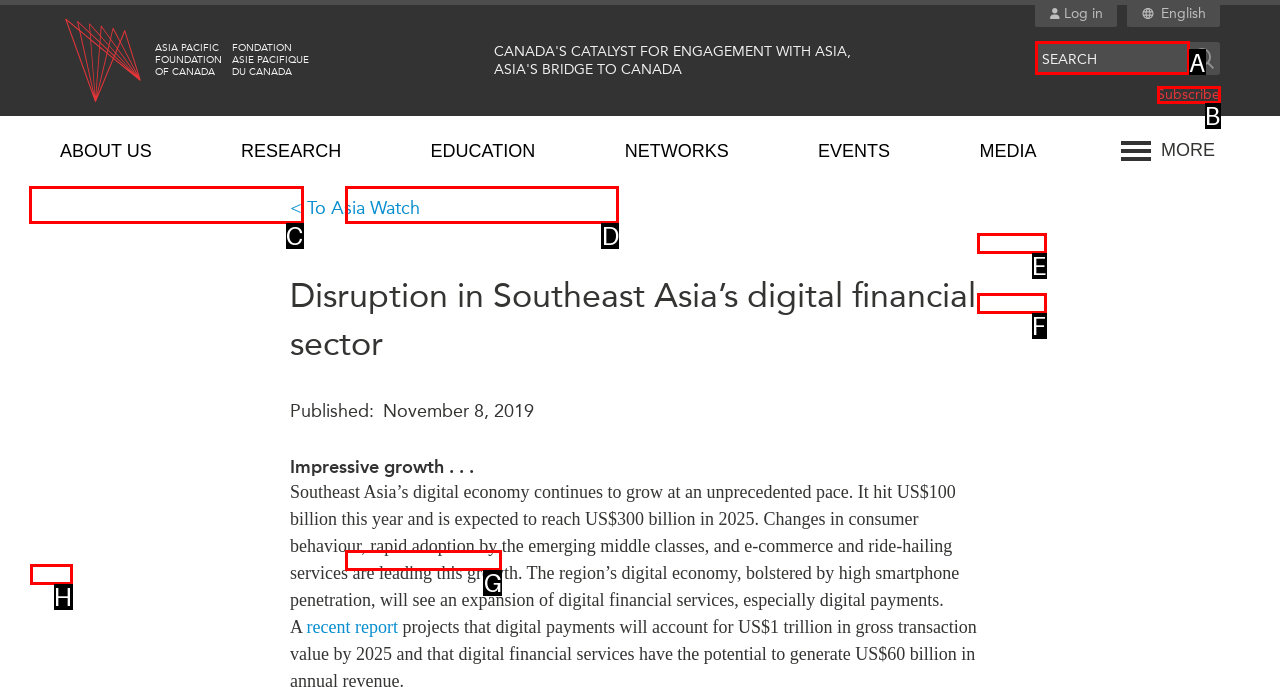Please indicate which HTML element to click in order to fulfill the following task: Read about what's new Respond with the letter of the chosen option.

C